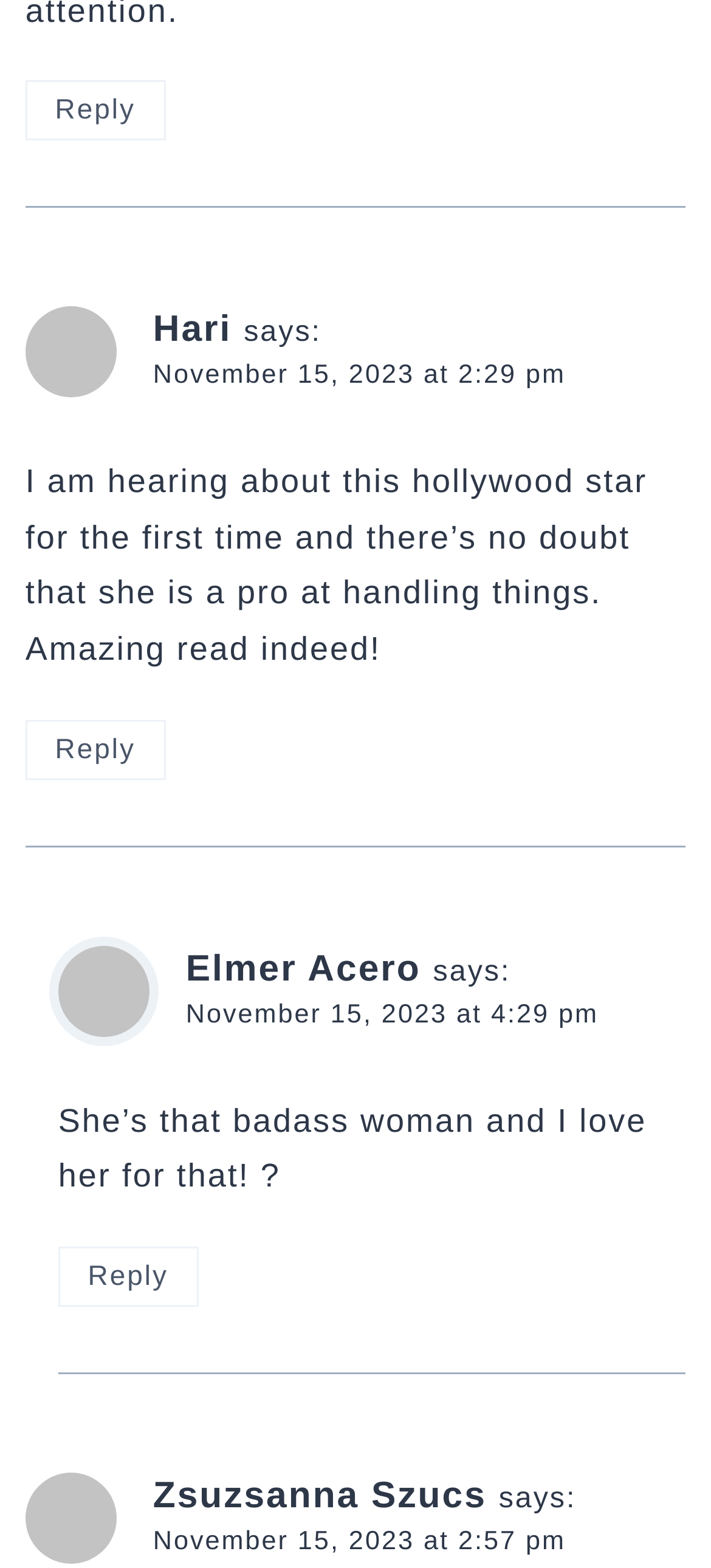Can you show the bounding box coordinates of the region to click on to complete the task described in the instruction: "View Hari's comment"?

[0.343, 0.201, 0.452, 0.222]